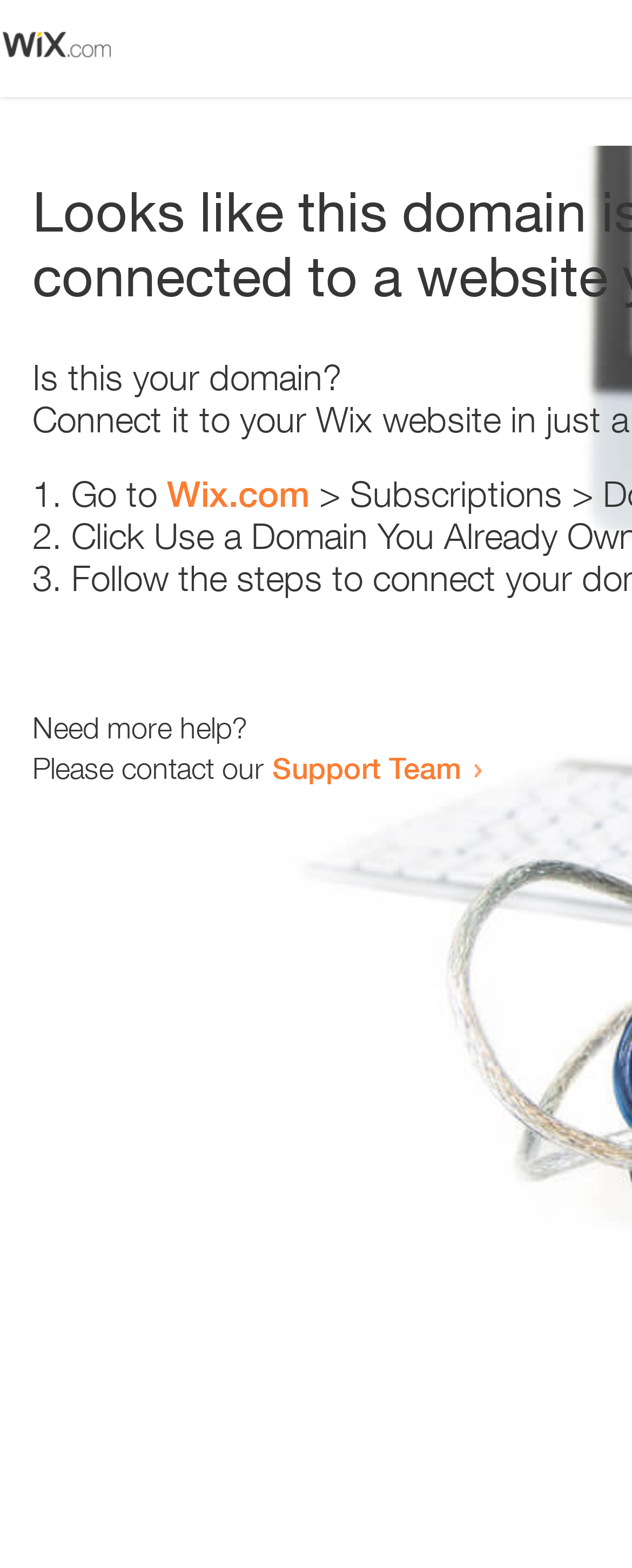Please give a one-word or short phrase response to the following question: 
What is the link text at the bottom of the page?

Support Team